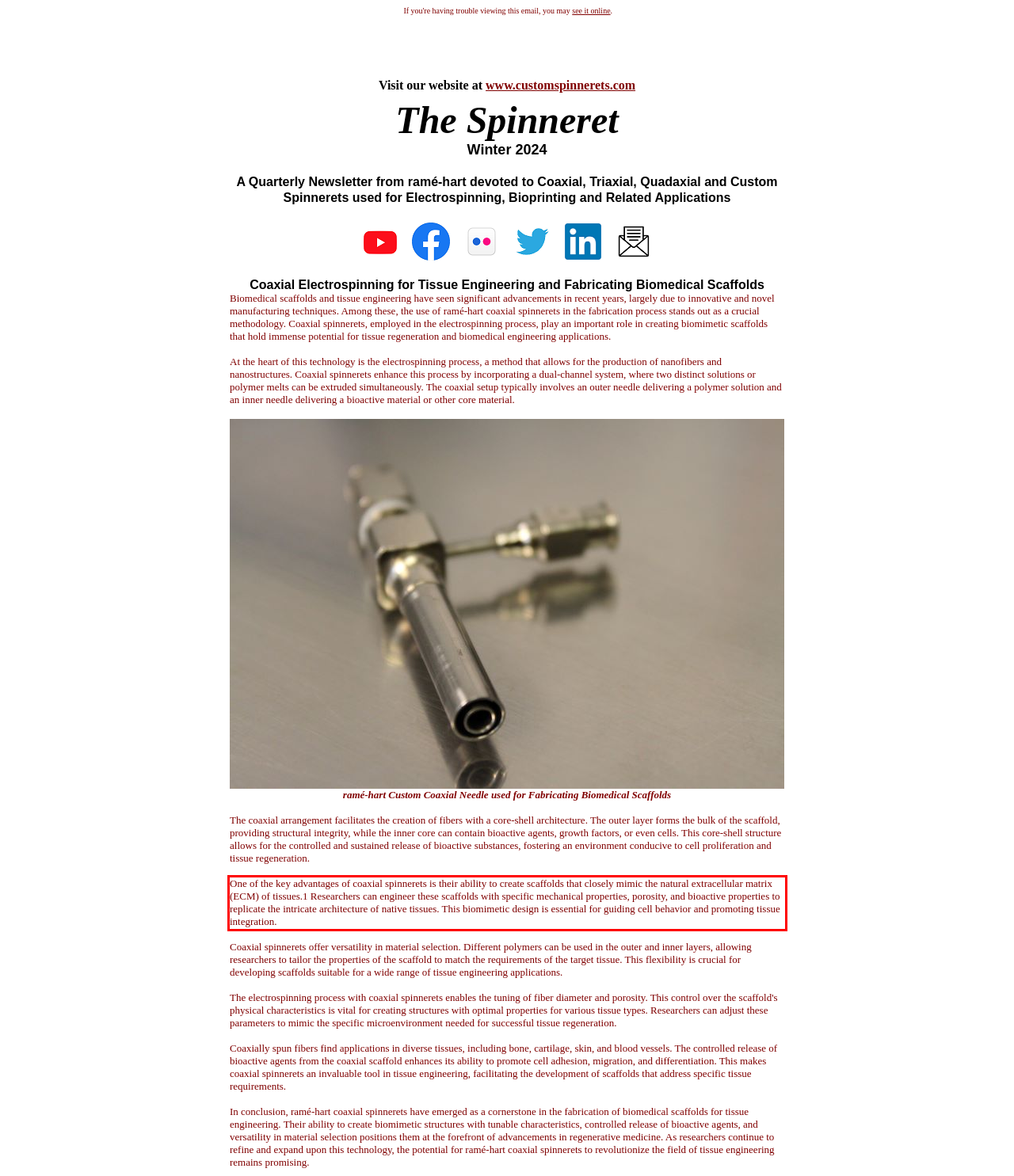There is a UI element on the webpage screenshot marked by a red bounding box. Extract and generate the text content from within this red box.

One of the key advantages of coaxial spinnerets is their ability to create scaffolds that closely mimic the natural extracellular matrix (ECM) of tissues.1 Researchers can engineer these scaffolds with specific mechanical properties, porosity, and bioactive properties to replicate the intricate architecture of native tissues. This biomimetic design is essential for guiding cell behavior and promoting tissue integration.